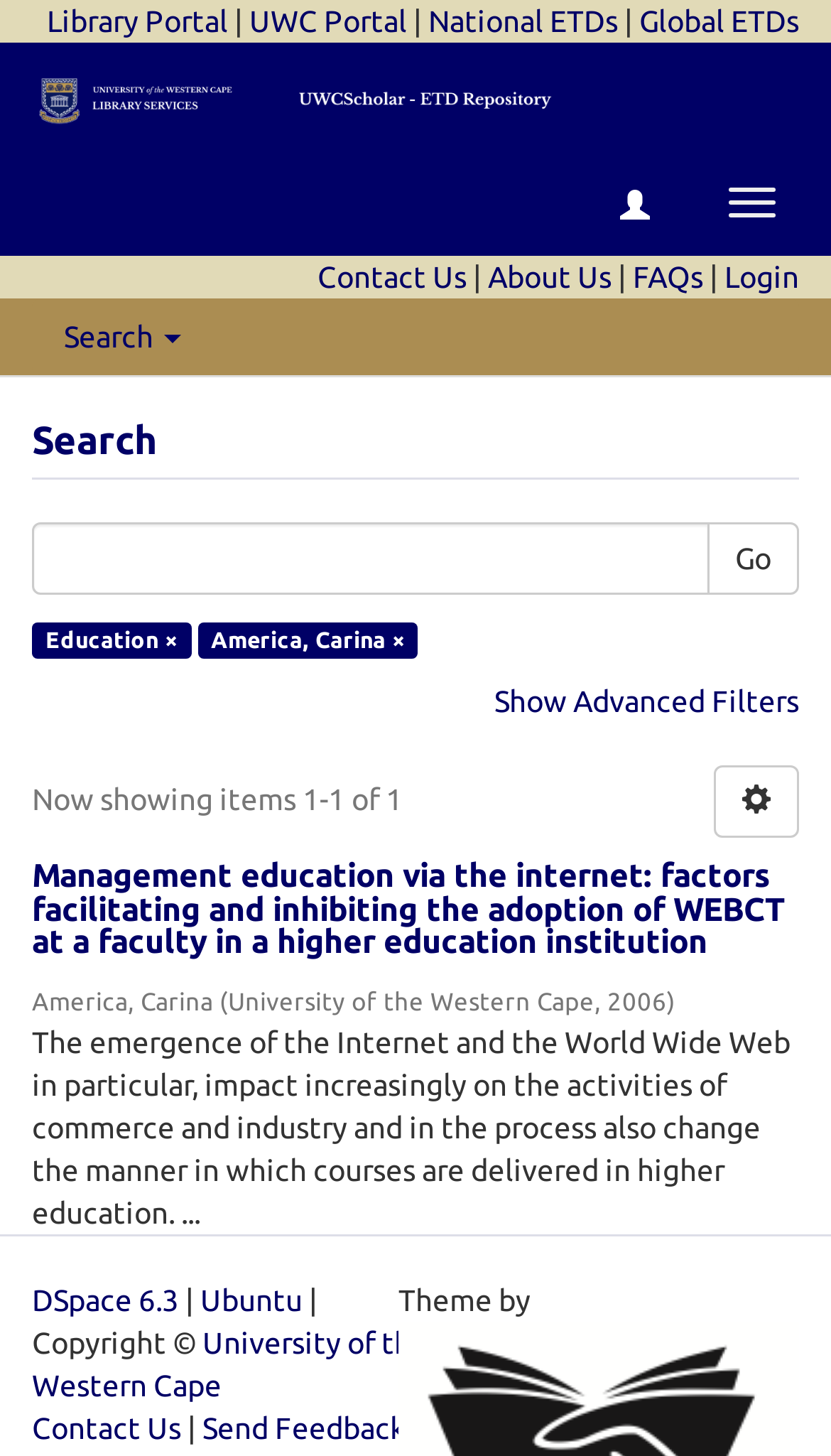For the given element description Ubuntu, determine the bounding box coordinates of the UI element. The coordinates should follow the format (top-left x, top-left y, bottom-right x, bottom-right y) and be within the range of 0 to 1.

[0.241, 0.882, 0.372, 0.905]